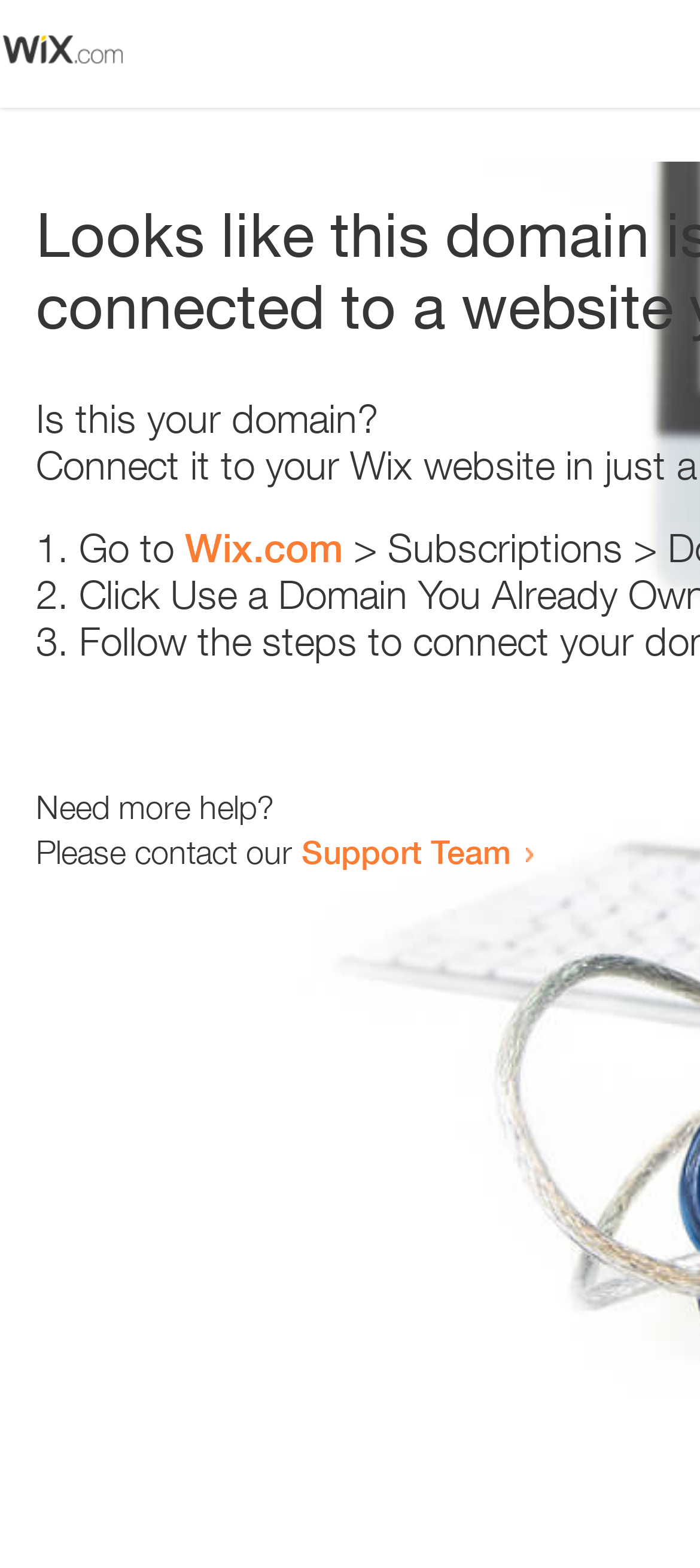Predict the bounding box coordinates of the UI element that matches this description: "Support Team". The coordinates should be in the format [left, top, right, bottom] with each value between 0 and 1.

[0.431, 0.53, 0.731, 0.556]